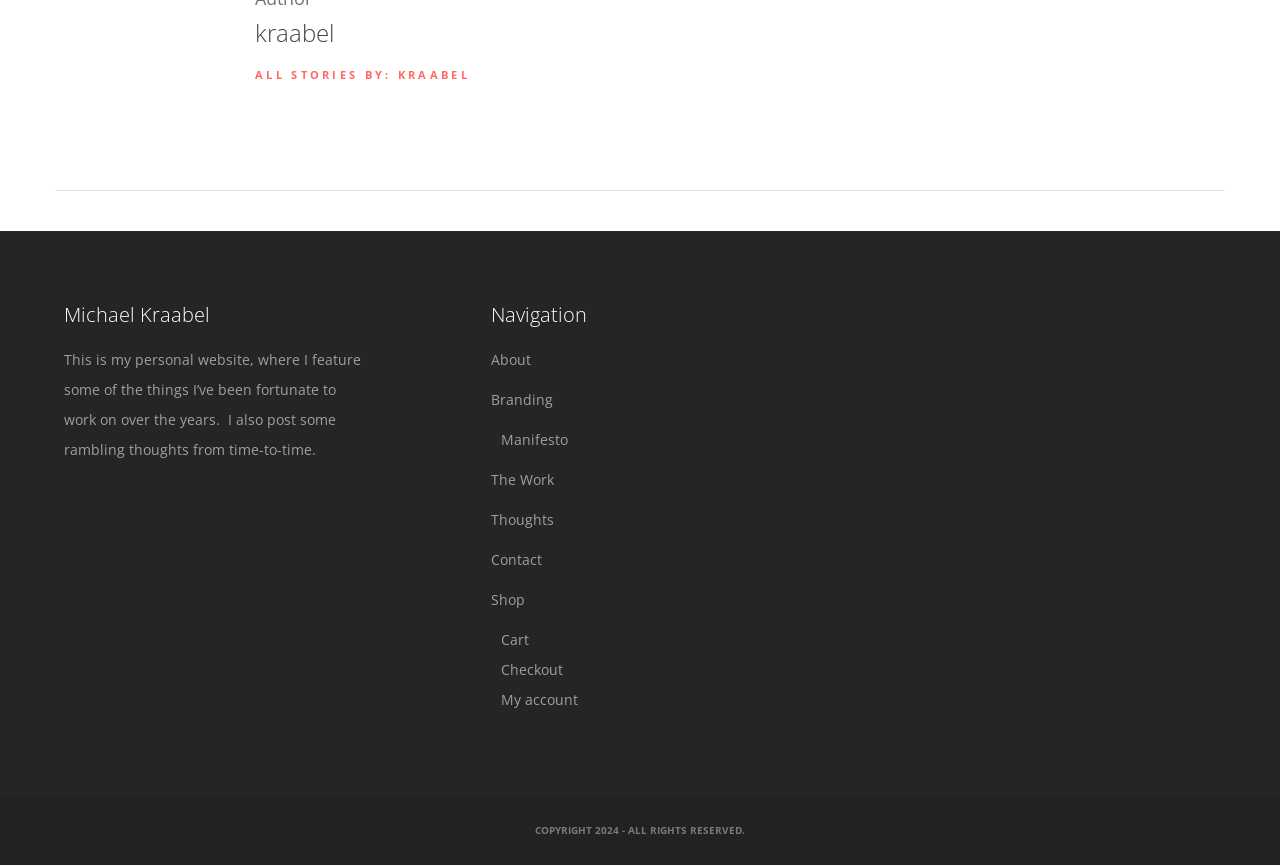Please give the bounding box coordinates of the area that should be clicked to fulfill the following instruction: "check cart". The coordinates should be in the format of four float numbers from 0 to 1, i.e., [left, top, right, bottom].

[0.391, 0.728, 0.413, 0.75]